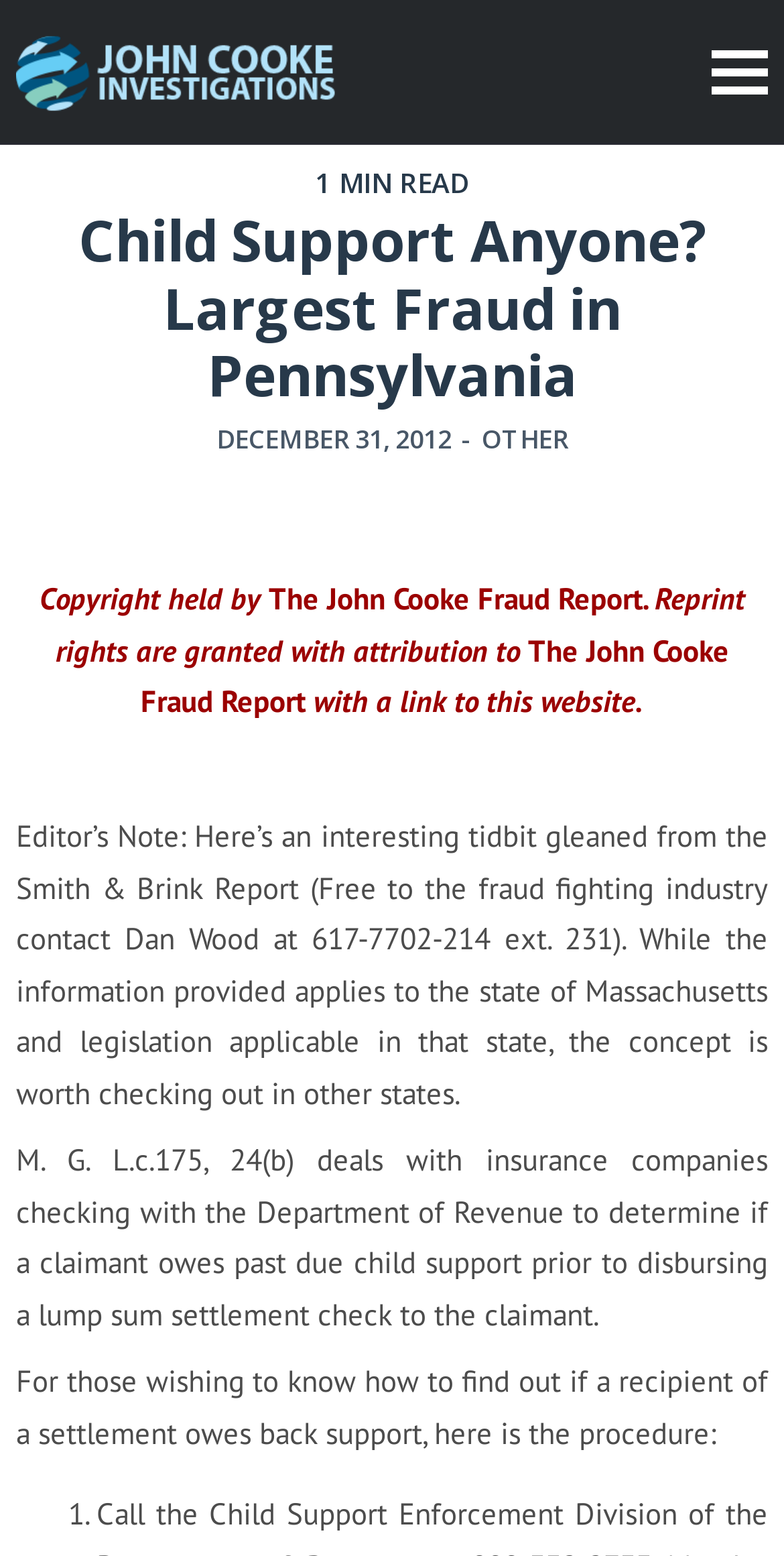Describe in detail what you see on the webpage.

The webpage appears to be an article or blog post discussing child support fraud in Pennsylvania. At the top, there is a heading that reads "Child Support Anyone? Largest Fraud in Pennsylvania" and a link that indicates the article is a "1 MIN READ". 

Below the heading, there is a date "DECEMBER 31, 2012" followed by a hyphen and a link to "OTHER". 

On the left side of the page, there is a section with copyright information, stating that the content is held by "The John Cooke Fraud Report" and granting reprint rights with attribution to the website. 

The main content of the article starts with an editor's note, which discusses a report from Smith & Brink and its relevance to the state of Massachusetts. The note is followed by a detailed explanation of a Massachusetts law, M. G. L.c.175, 24(b), which requires insurance companies to check with the Department of Revenue for past due child support before disbursing a lump sum settlement. 

The article then provides a step-by-step procedure for finding out if a recipient of a settlement owes back support. This procedure is presented in a numbered list, with the first item marked as "1.".